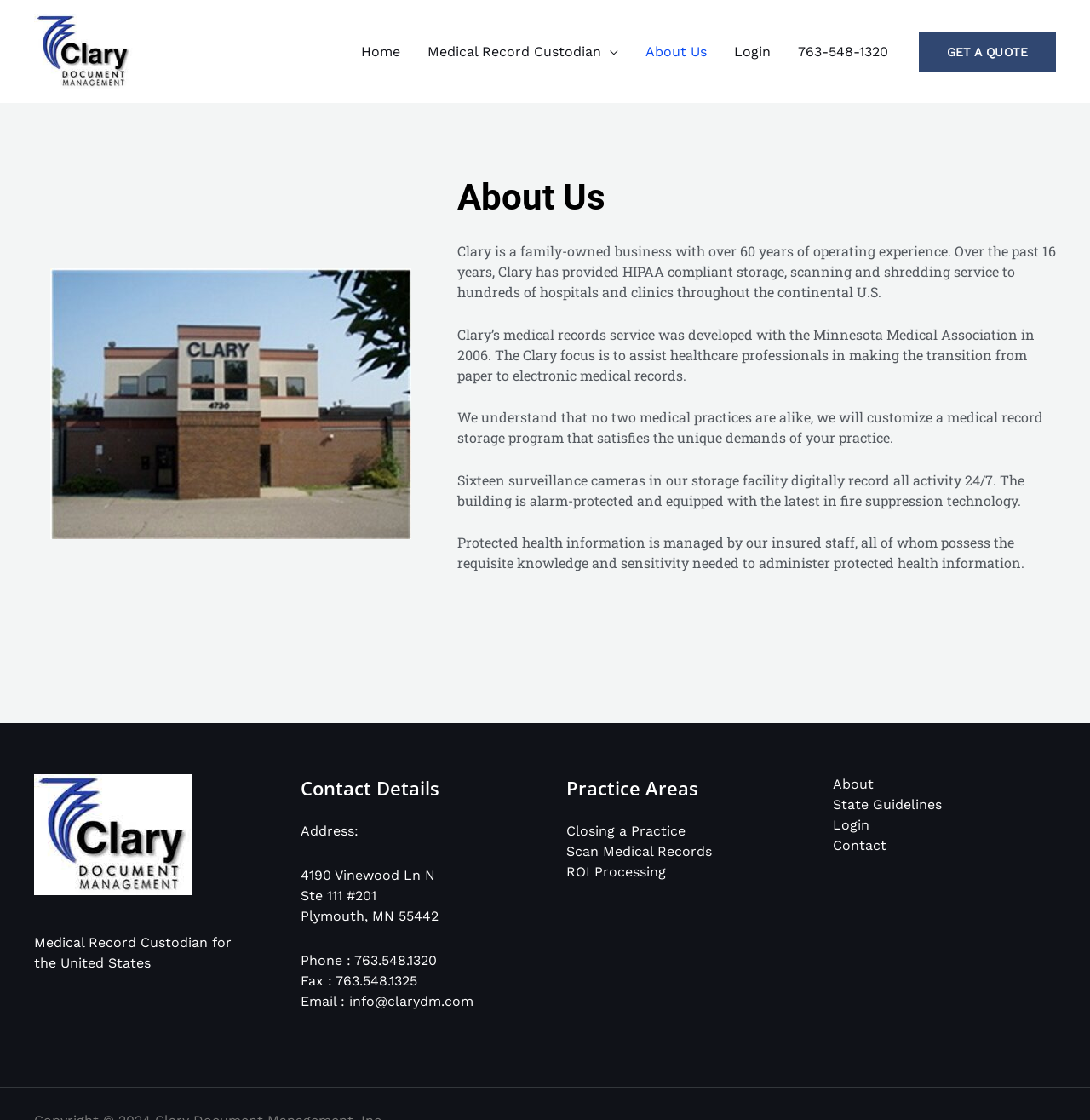Determine the bounding box coordinates of the element's region needed to click to follow the instruction: "view about us". Provide these coordinates as four float numbers between 0 and 1, formatted as [left, top, right, bottom].

[0.579, 0.019, 0.661, 0.073]